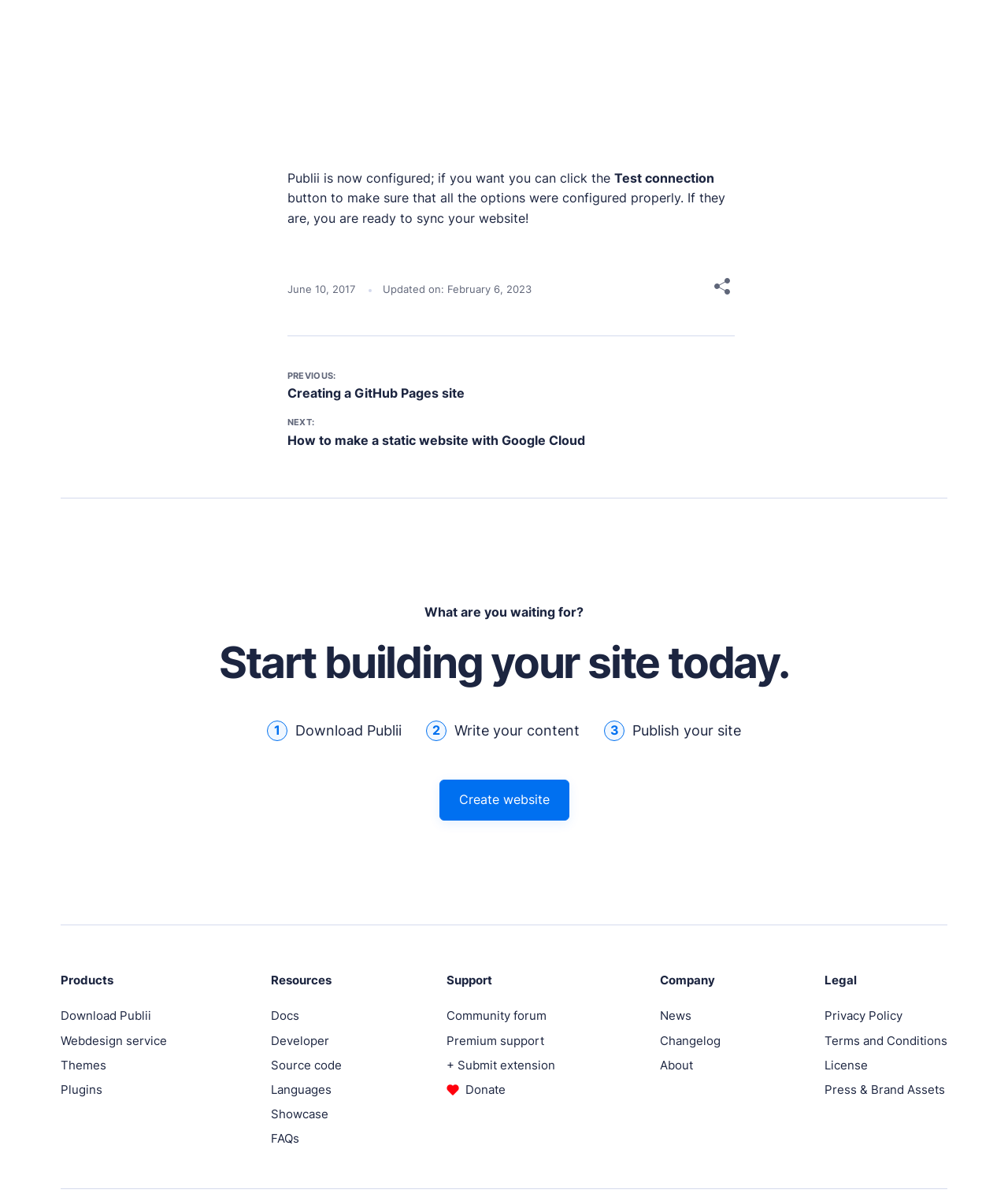Please find the bounding box coordinates of the element that you should click to achieve the following instruction: "Click the 'Docs' link". The coordinates should be presented as four float numbers between 0 and 1: [left, top, right, bottom].

[0.269, 0.842, 0.297, 0.855]